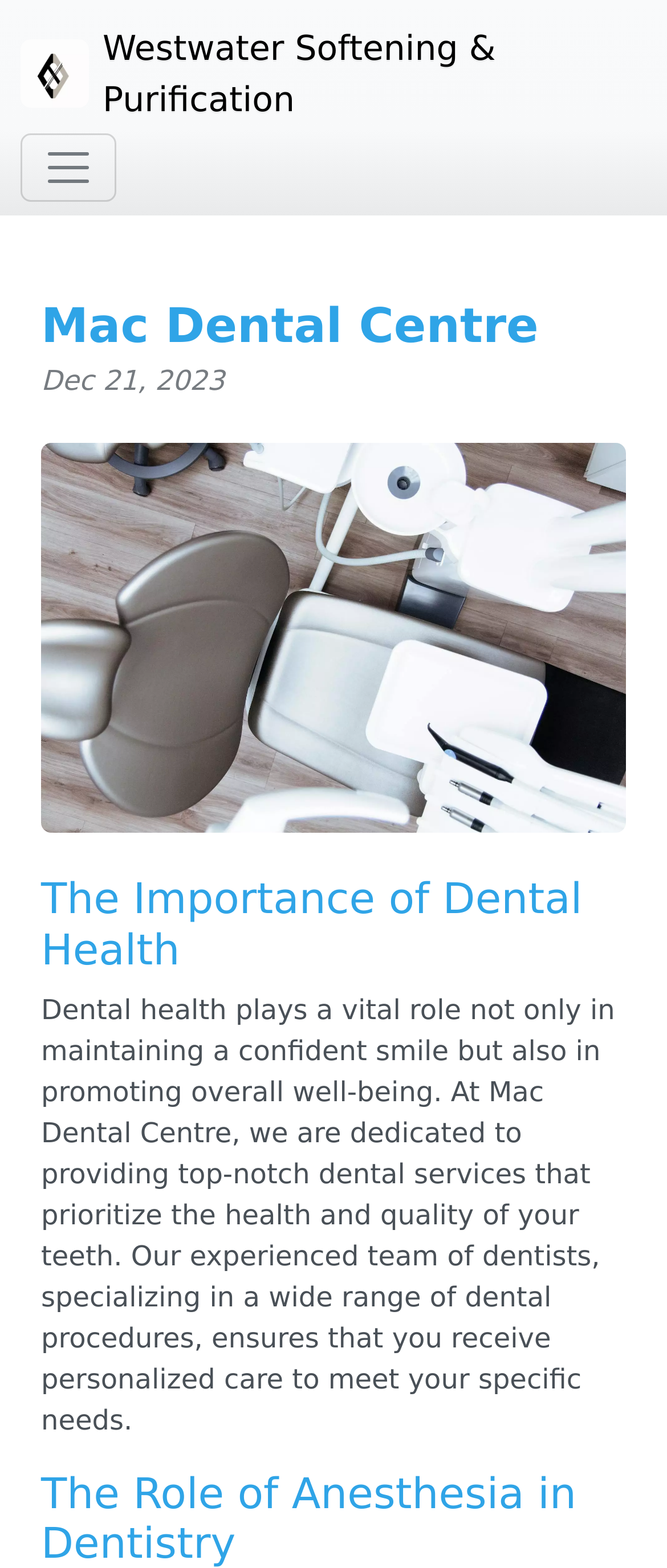Given the description "name="s" placeholder="Search this website"", determine the bounding box of the corresponding UI element.

None